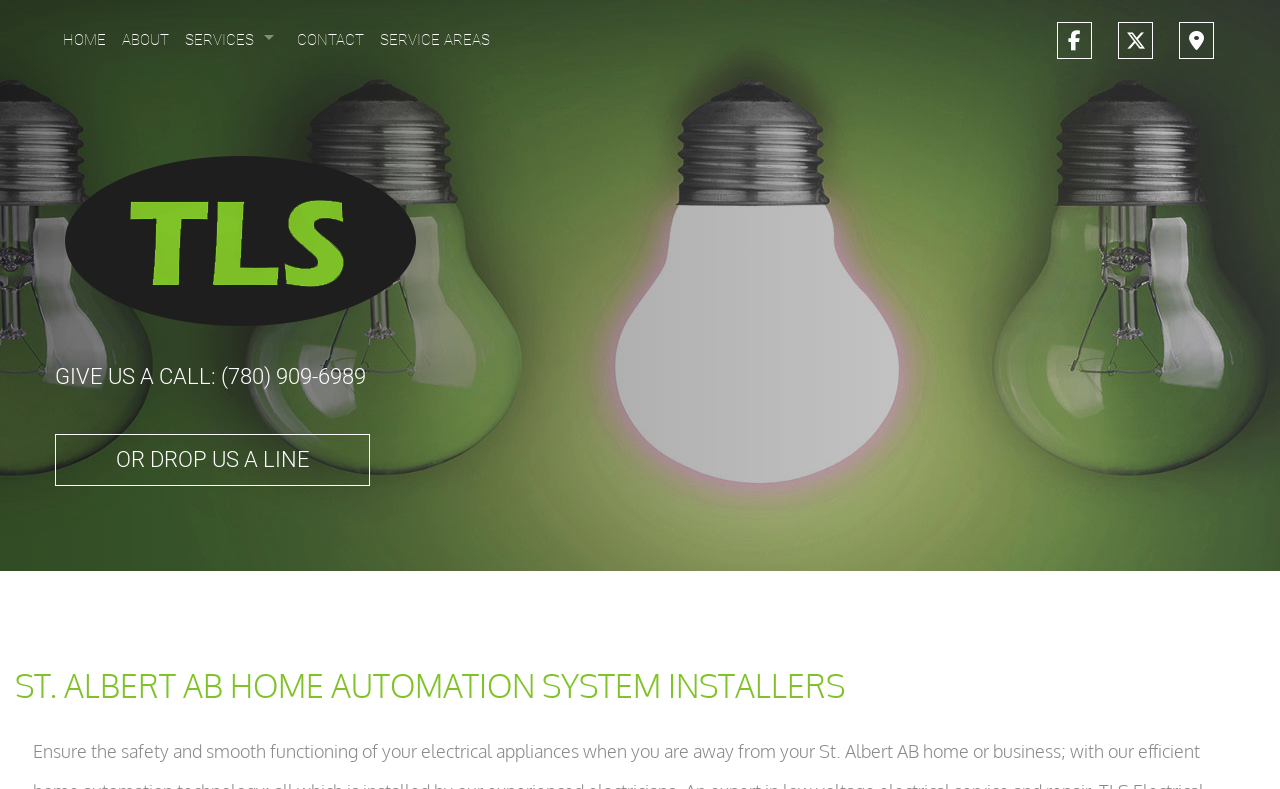Respond to the question below with a concise word or phrase:
What is the alternative way to contact TLS Electrical Contracting Services besides calling?

Drop us a line